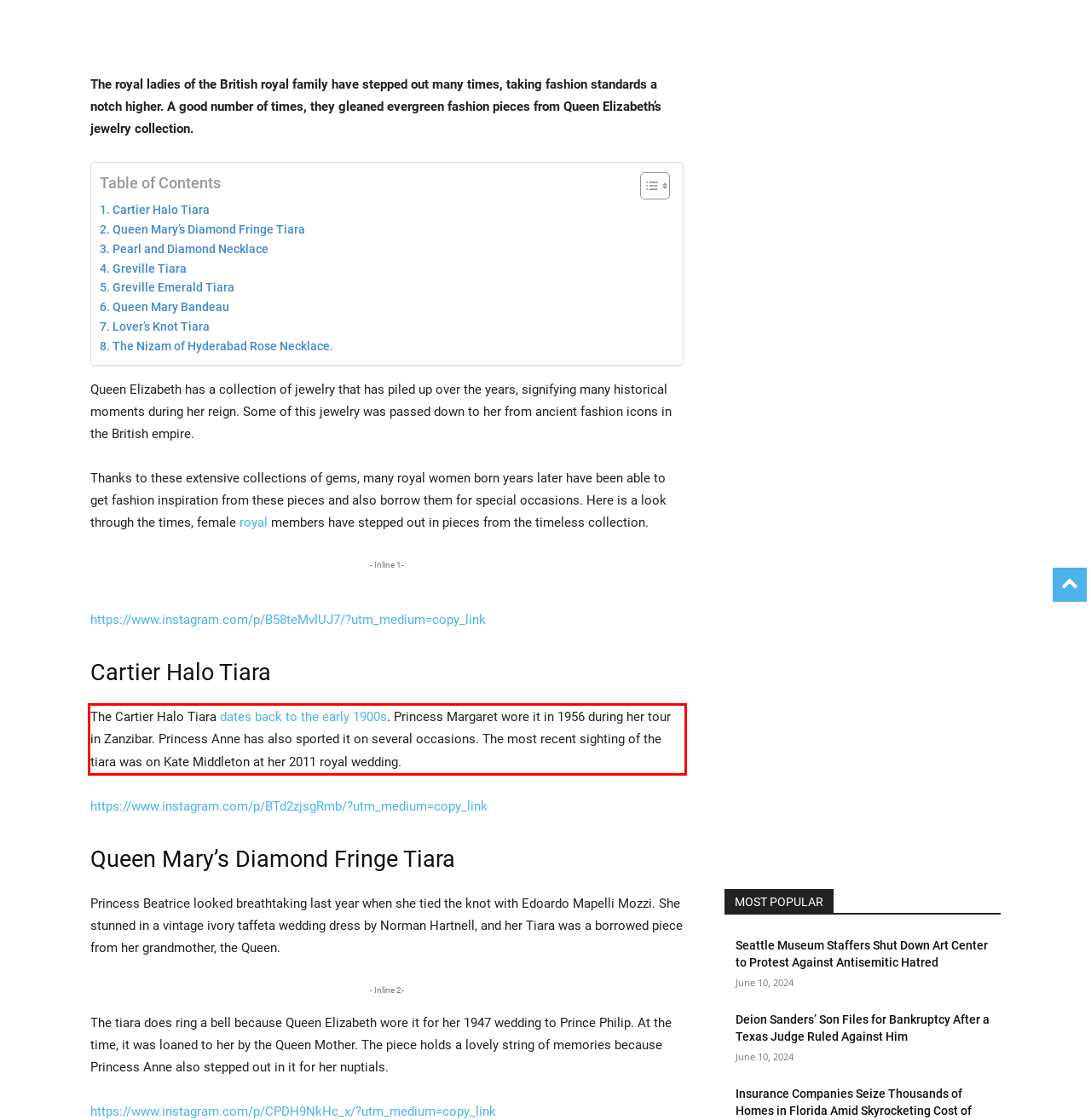You are given a screenshot showing a webpage with a red bounding box. Perform OCR to capture the text within the red bounding box.

The Cartier Halo Tiara dates back to the early 1900s. Princess Margaret wore it in 1956 during her tour in Zanzibar. Princess Anne has also sported it on several occasions. The most recent sighting of the tiara was on Kate Middleton at her 2011 royal wedding.